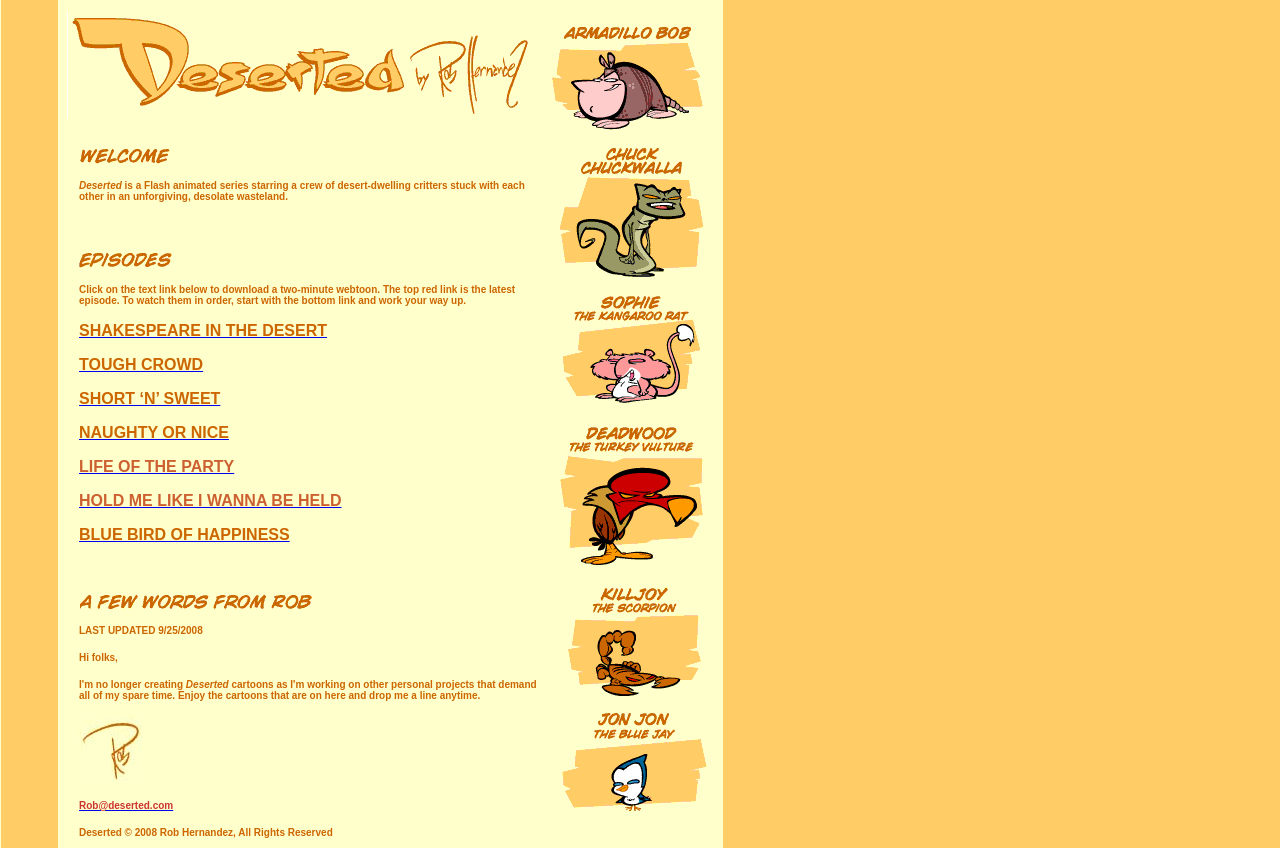Please determine the bounding box coordinates of the area that needs to be clicked to complete this task: 'Follow on 'Twitter''. The coordinates must be four float numbers between 0 and 1, formatted as [left, top, right, bottom].

None